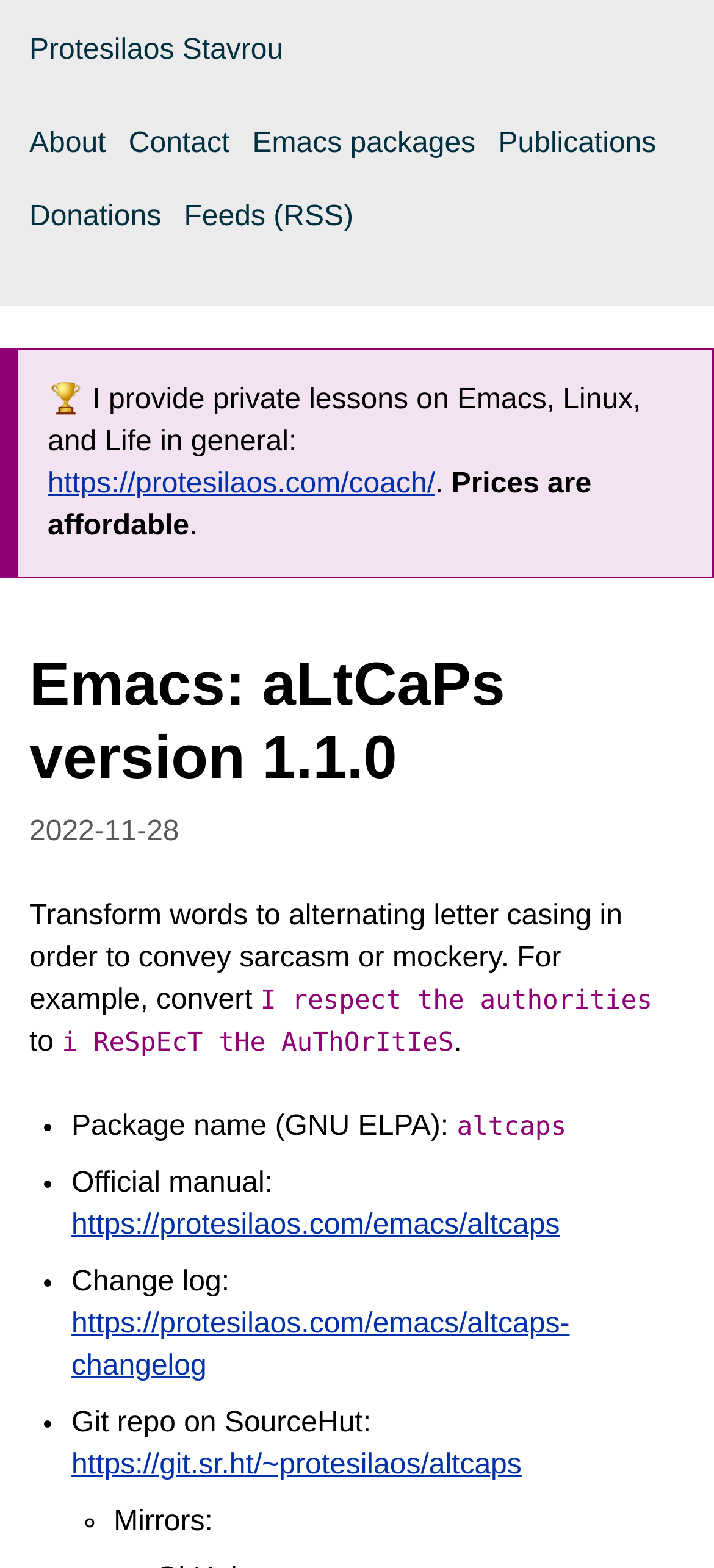What is the author's name?
Provide a thorough and detailed answer to the question.

The author's name can be found in the link 'Protesilaos Stavrou' at the top of the webpage, which is part of the root element.